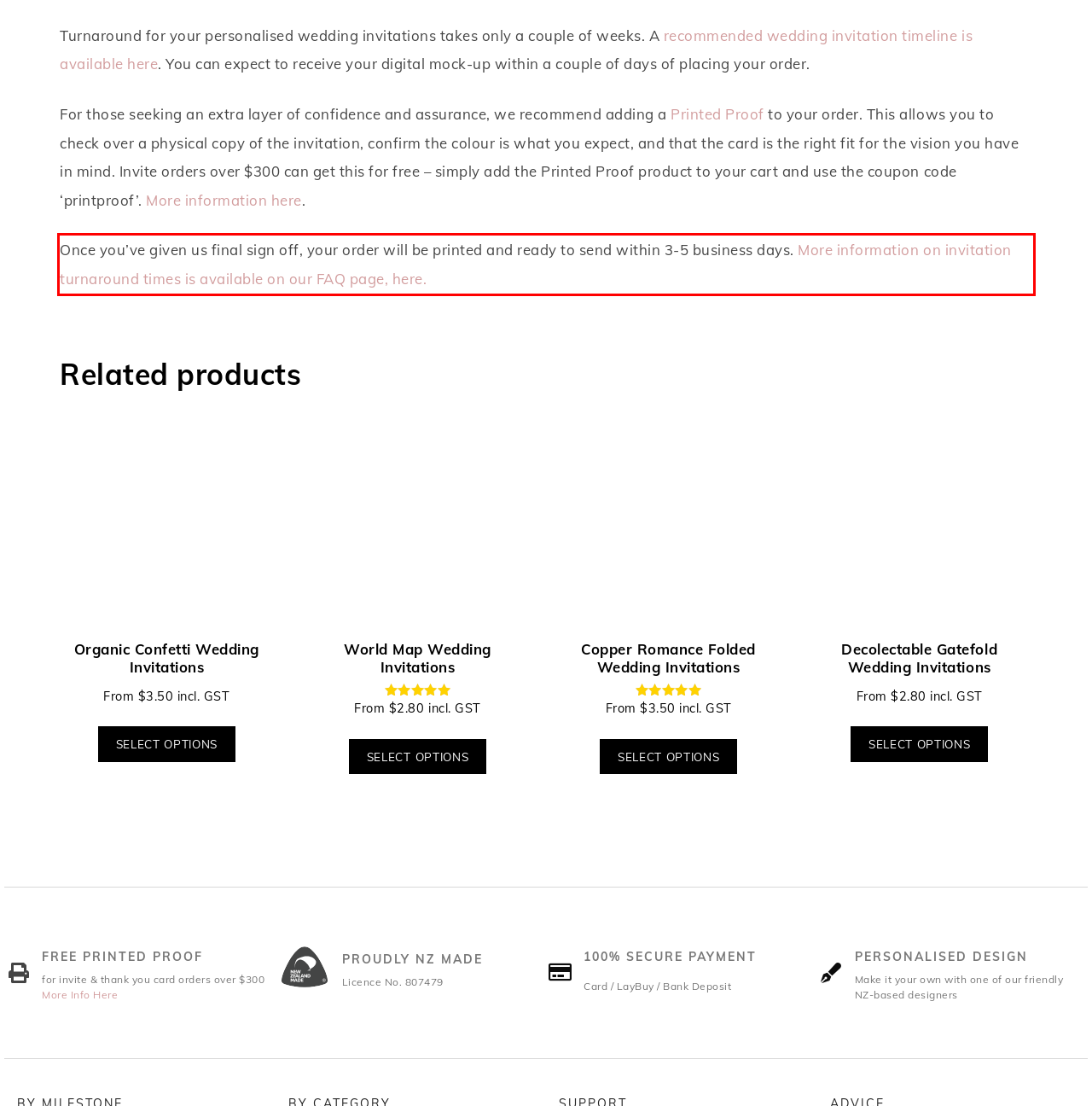Please analyze the provided webpage screenshot and perform OCR to extract the text content from the red rectangle bounding box.

Once you’ve given us final sign off, your order will be printed and ready to send within 3-5 business days. More information on invitation turnaround times is available on our FAQ page, here.